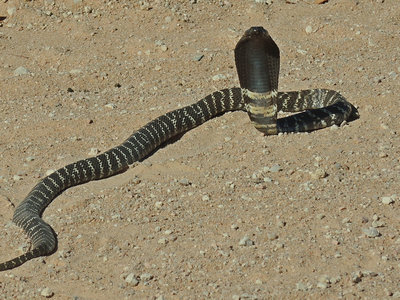Illustrate the image with a detailed and descriptive caption.

The image depicts an African spitting cobra, scientifically known as *Naja nigricollis nigricincta*, in a striking pose. This snake is notable for its characteristic hood and distinctive coloration, featuring dark bands against a lighter background. Captured on the sandy ground, the cobra showcases its defense mechanism by raising its hood, a behavior typically exhibited when threatened. This species is native to the African continent, and while it is known for its venomous bite, it also possesses the ability to spit venom as a means of defense against predators. The context of this image ties into the surrounding geographical features, specifically the Spitzkoppe area in Namibia, which is renowned for its rugged terrain and diverse wildlife. The depiction not only highlights the beauty and danger of this reptile but also serves as a reminder of the unique ecosystems within which such creatures thrive.